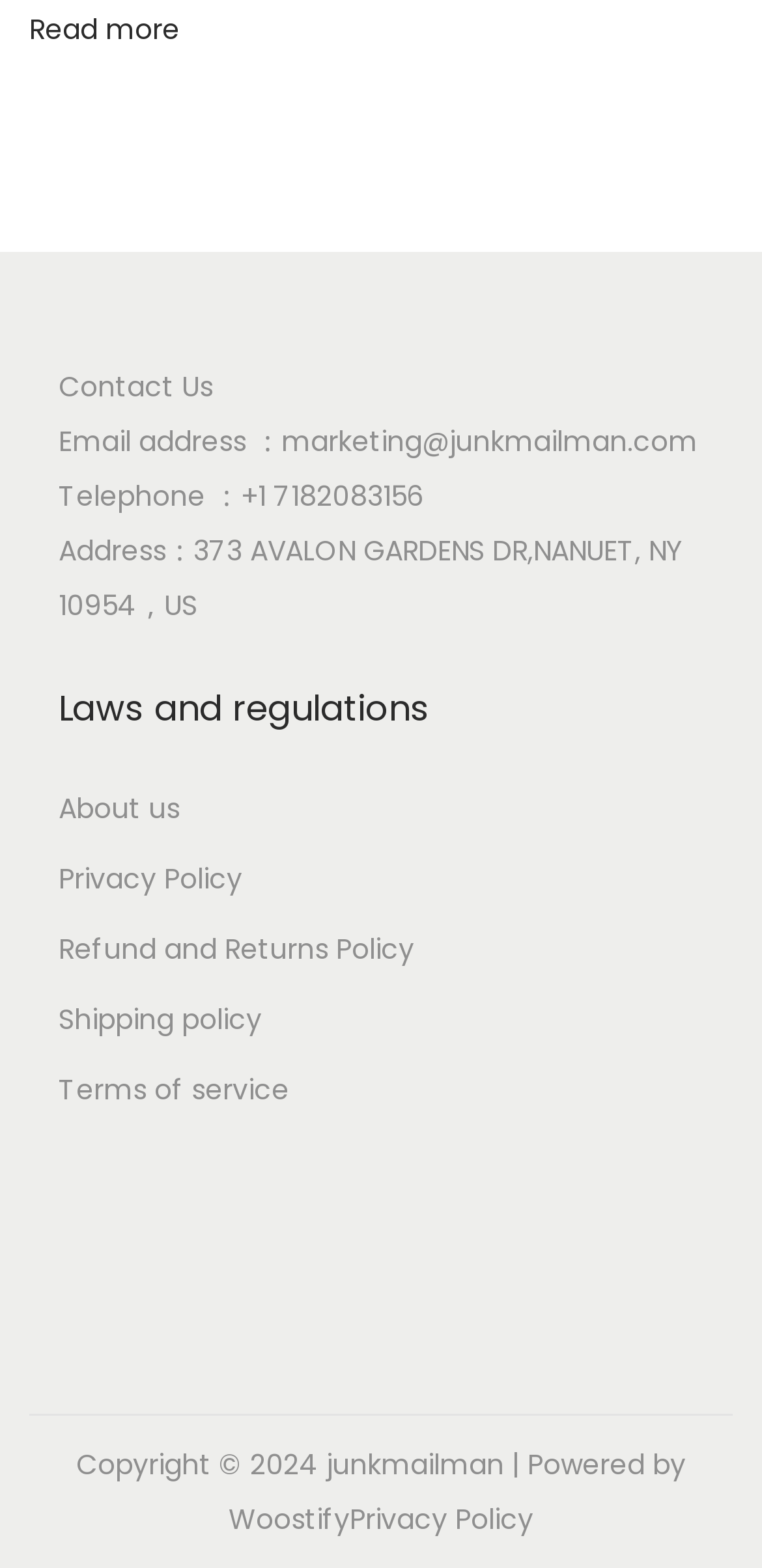Use a single word or phrase to respond to the question:
What is the company's phone number?

+1 7182083156